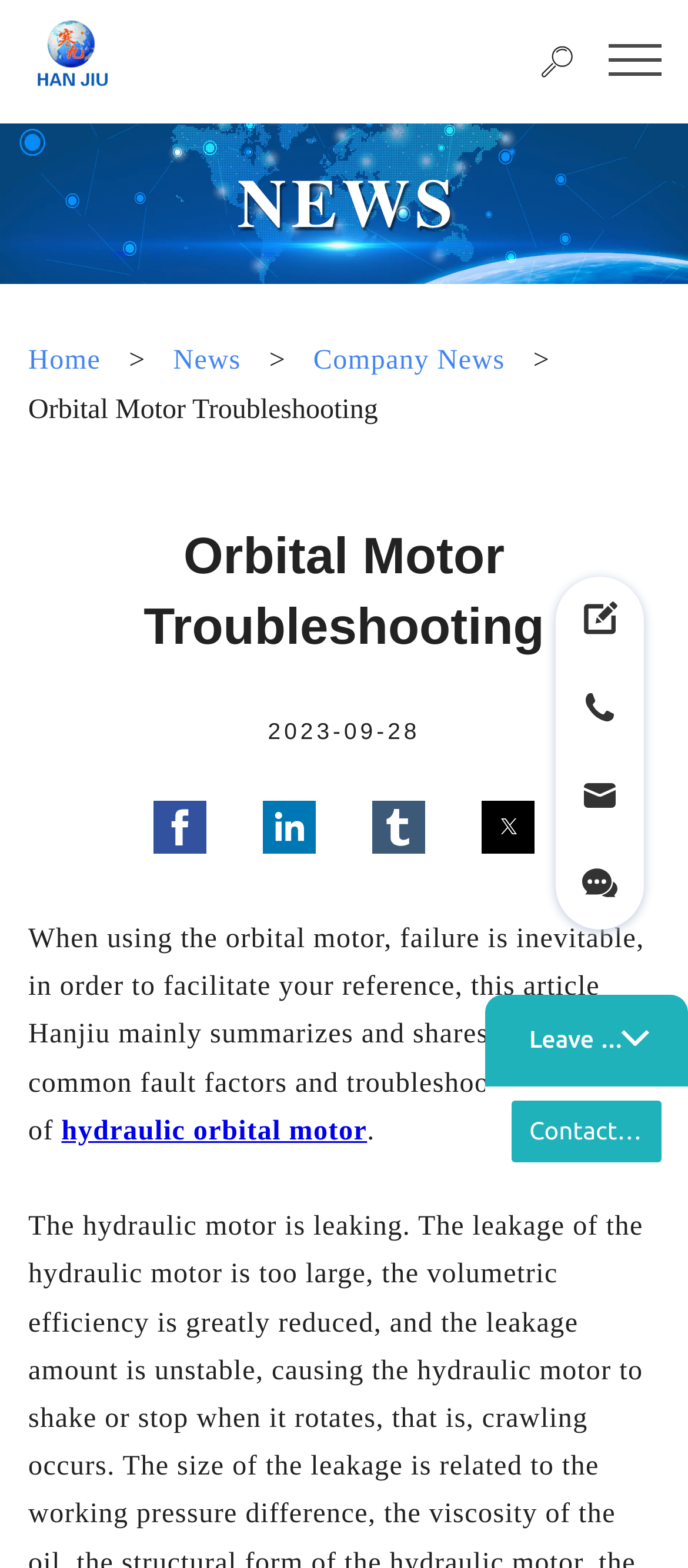Identify the bounding box coordinates of the area you need to click to perform the following instruction: "Share by facebook".

[0.223, 0.511, 0.3, 0.544]